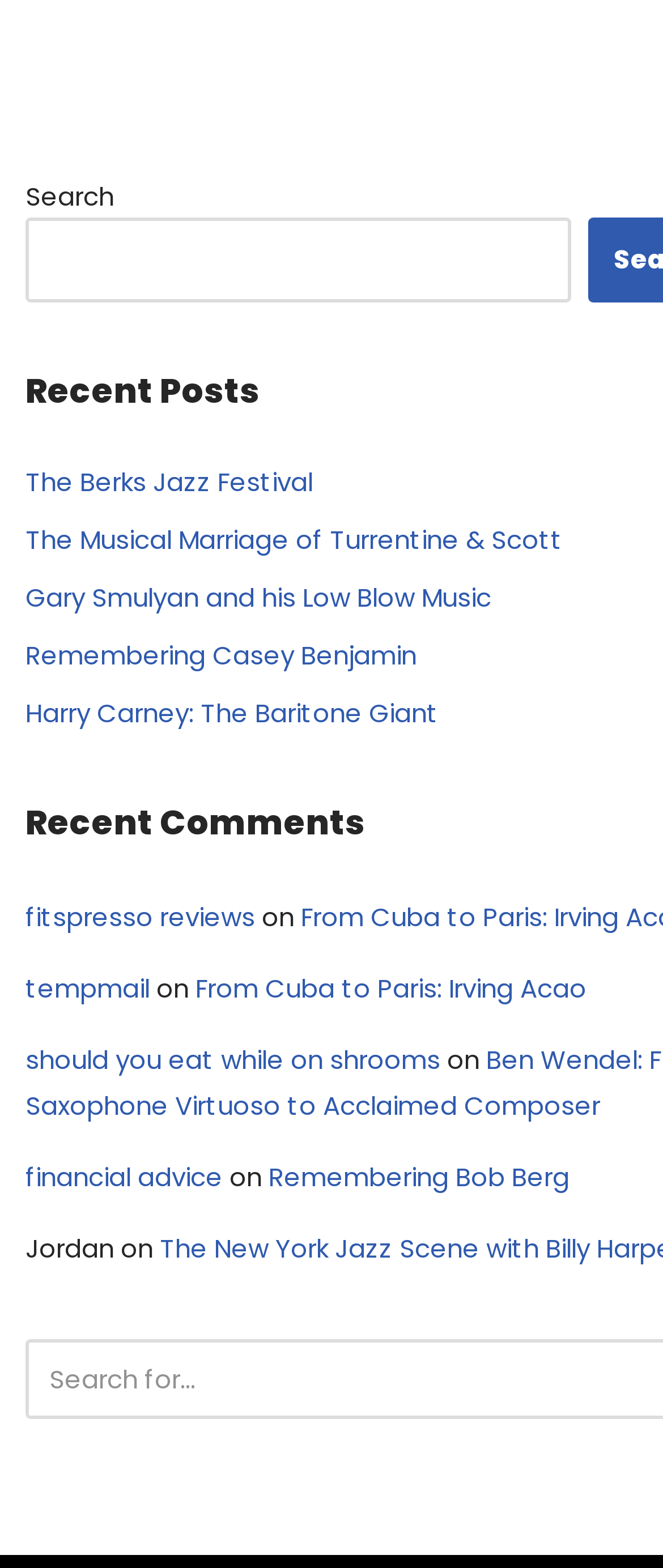Please answer the following question using a single word or phrase: 
What is the text next to the link 'fitspresso reviews'?

on